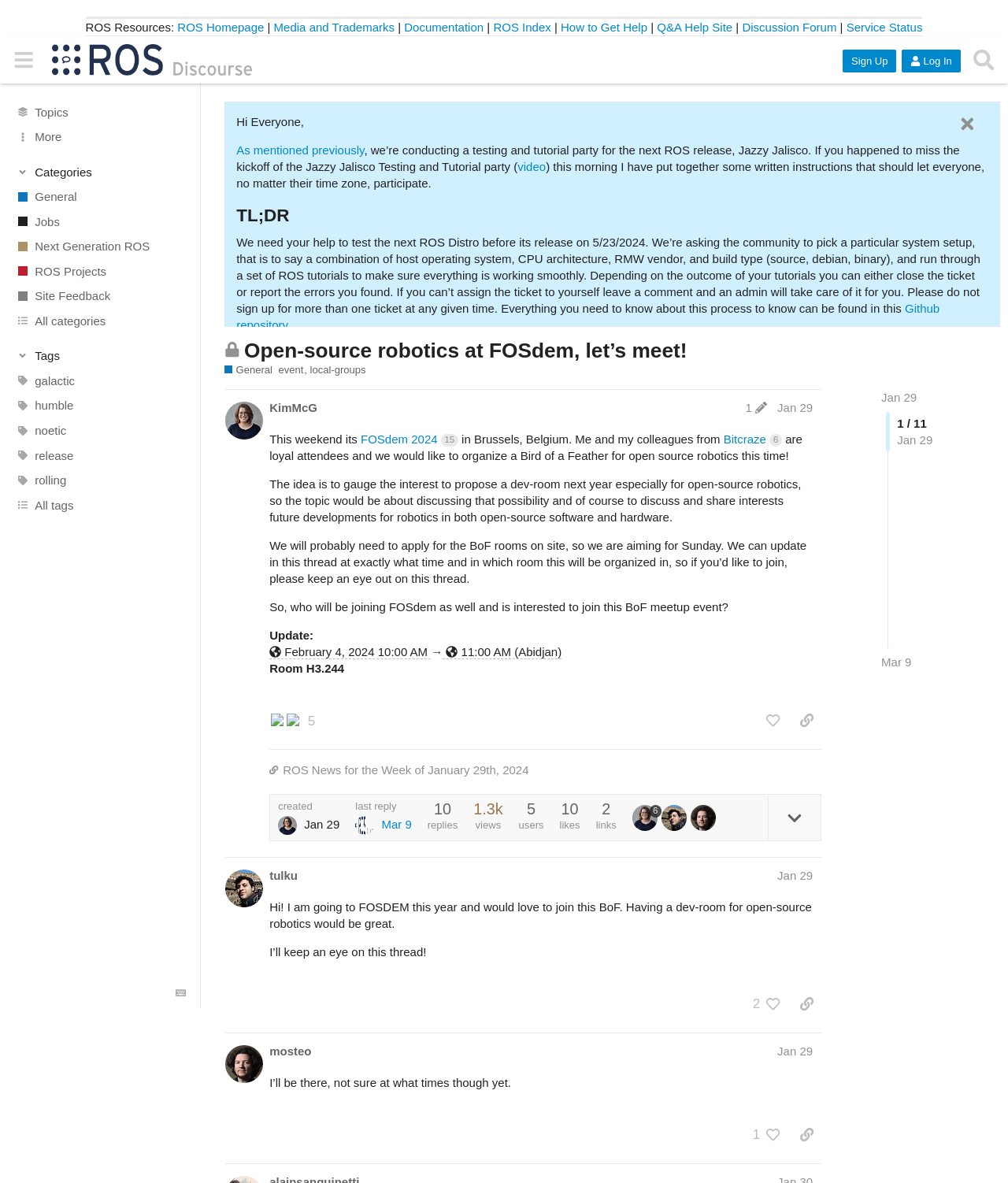Specify the bounding box coordinates of the element's region that should be clicked to achieve the following instruction: "Click the 'Sign Up' button". The bounding box coordinates consist of four float numbers between 0 and 1, in the format [left, top, right, bottom].

[0.836, 0.042, 0.889, 0.061]